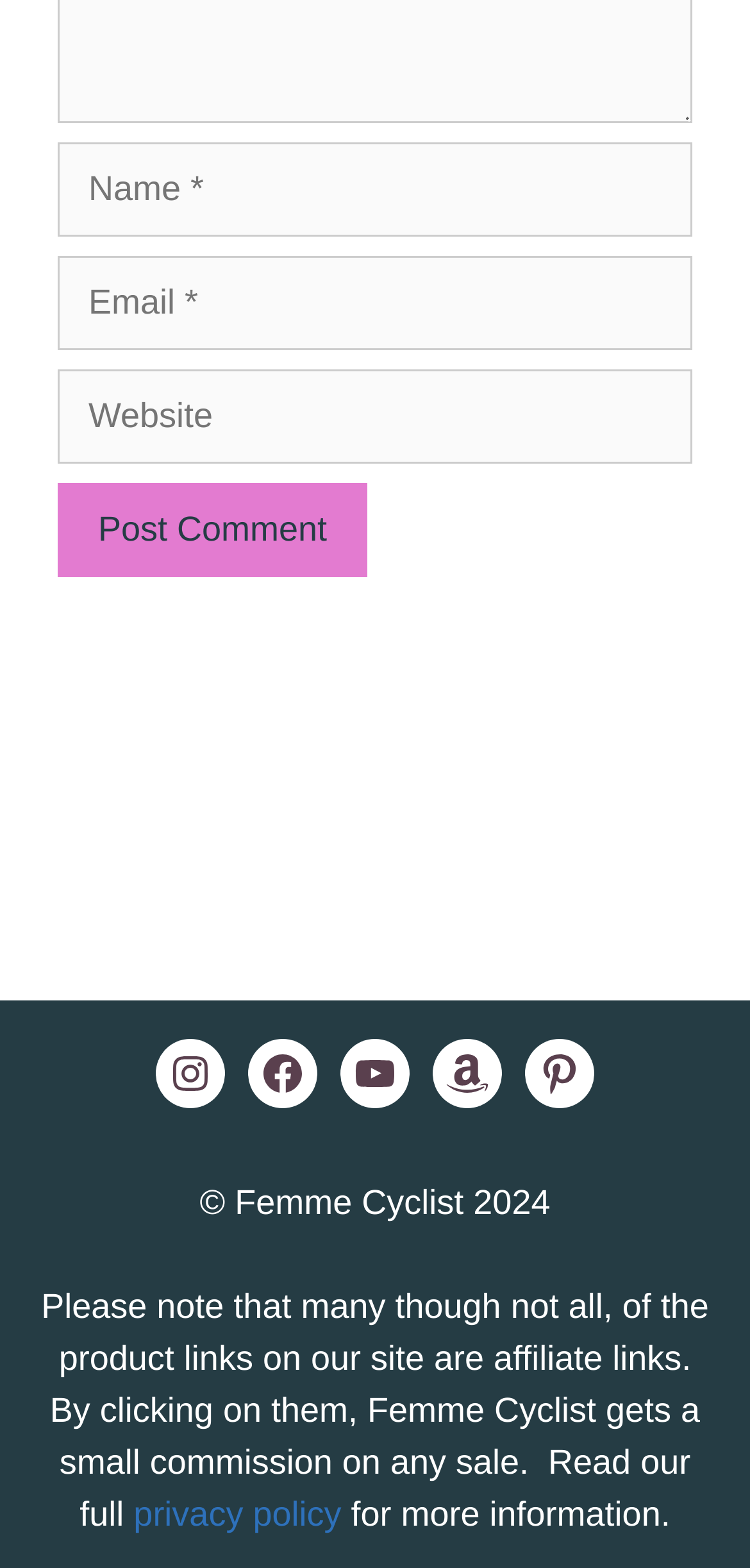Identify the bounding box of the UI element that matches this description: "parent_node: Comment name="email" placeholder="Email *"".

[0.077, 0.163, 0.923, 0.223]